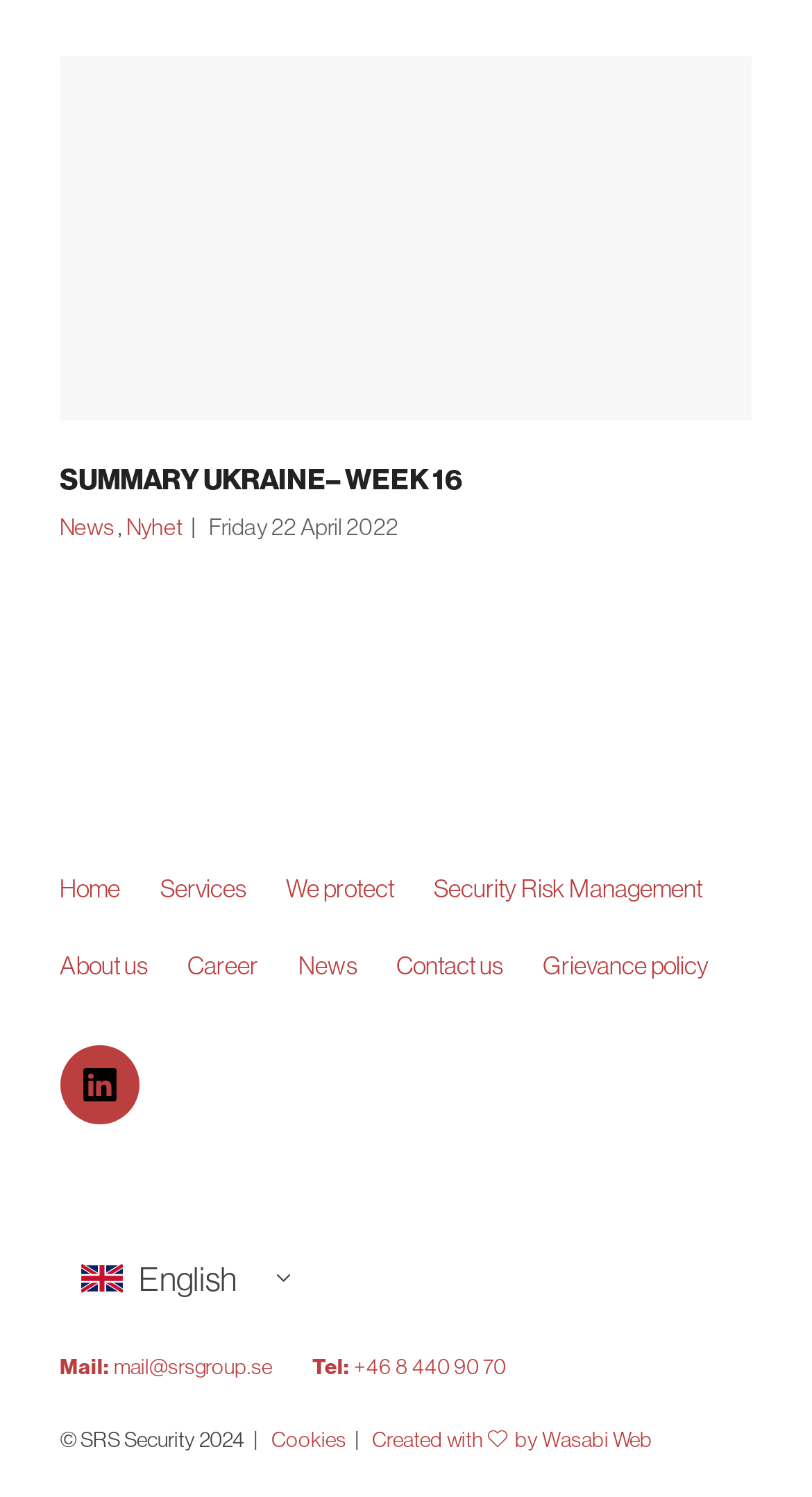Determine the bounding box coordinates of the region to click in order to accomplish the following instruction: "Learn about Schoolwide wellbeing". Provide the coordinates as four float numbers between 0 and 1, specifically [left, top, right, bottom].

None